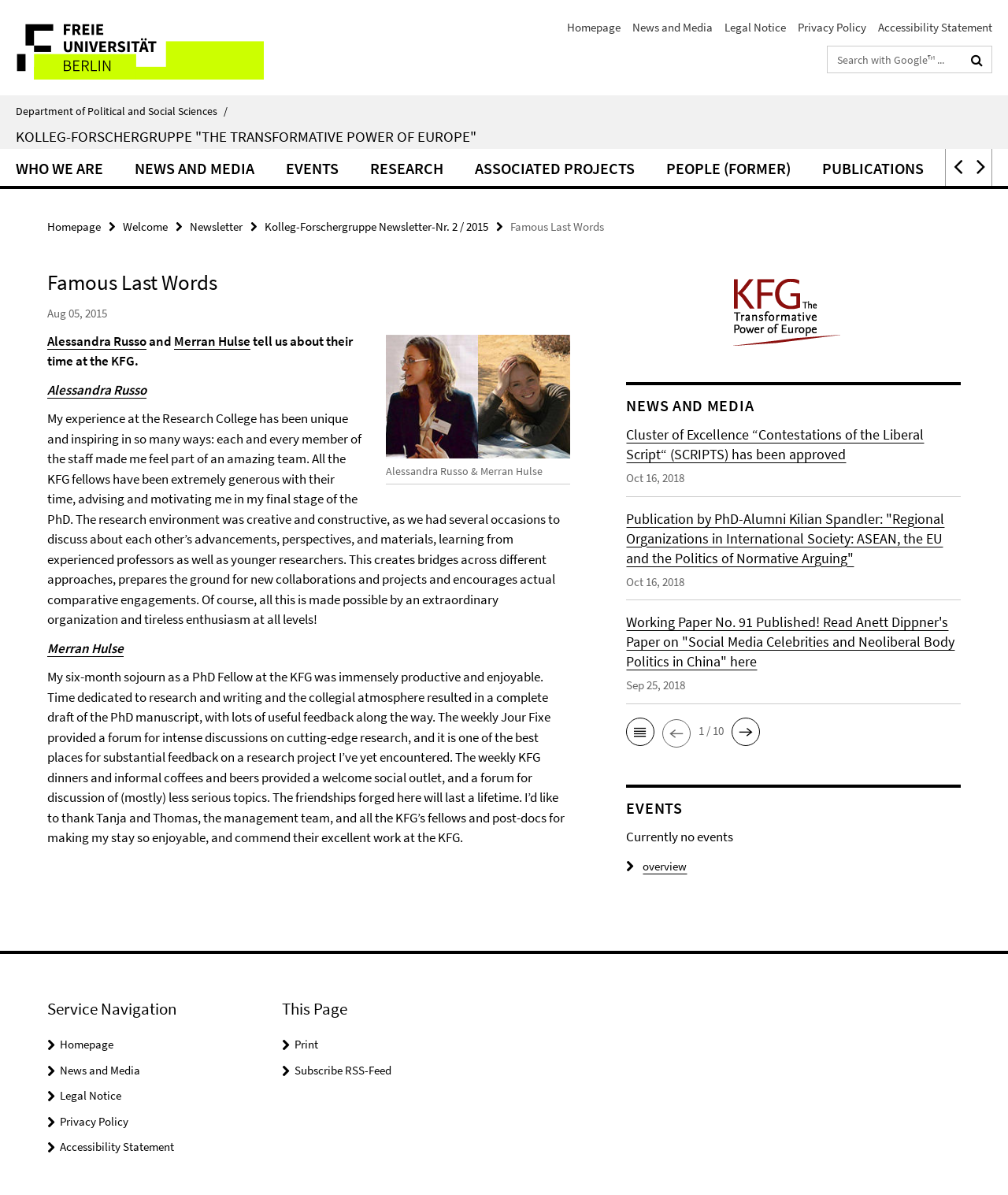Kindly determine the bounding box coordinates for the area that needs to be clicked to execute this instruction: "Click on Dauntless Dogs".

None